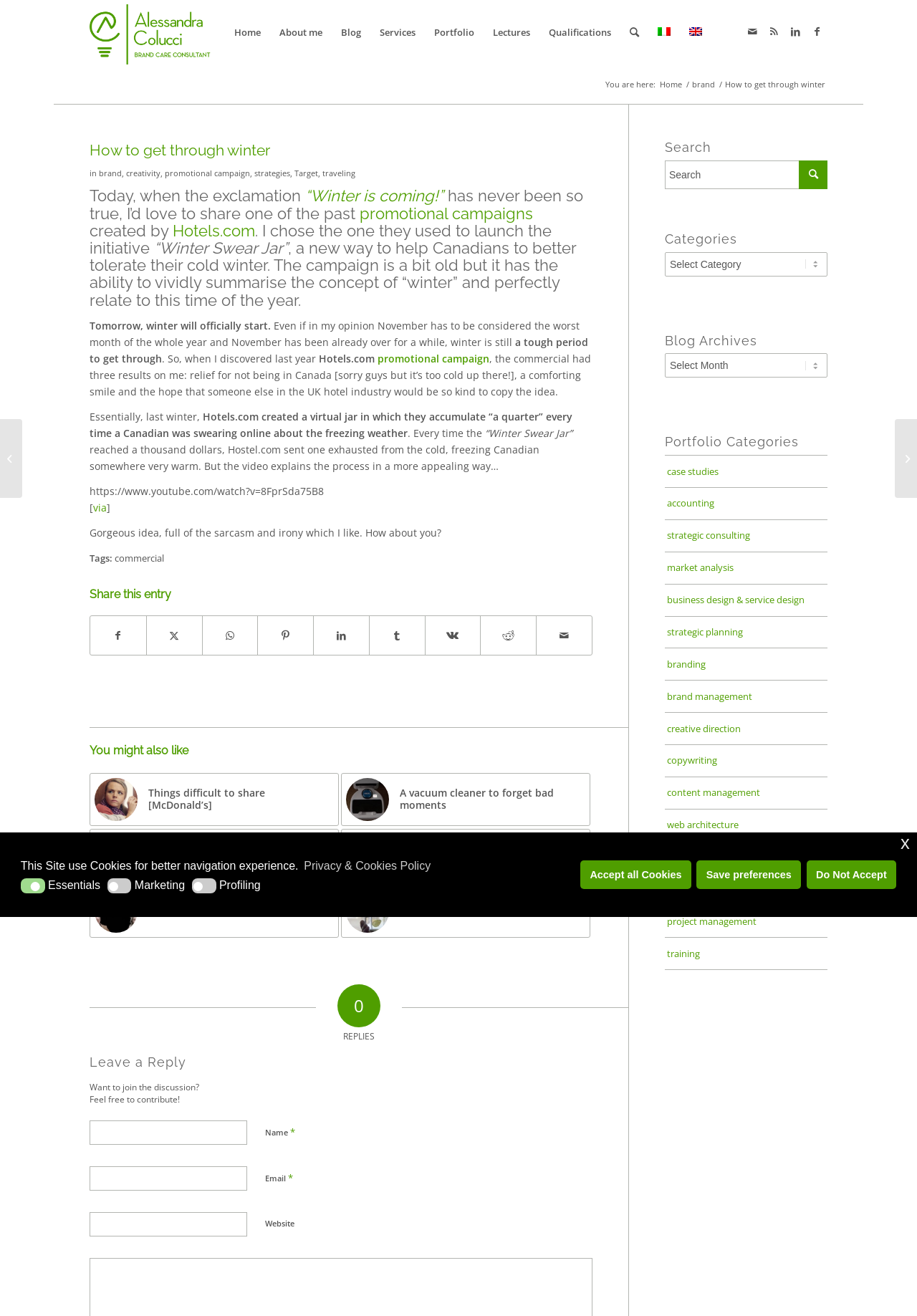What is the purpose of the 'Winter Swear Jar' campaign?
Use the image to answer the question with a single word or phrase.

To help Canadians tolerate cold winter